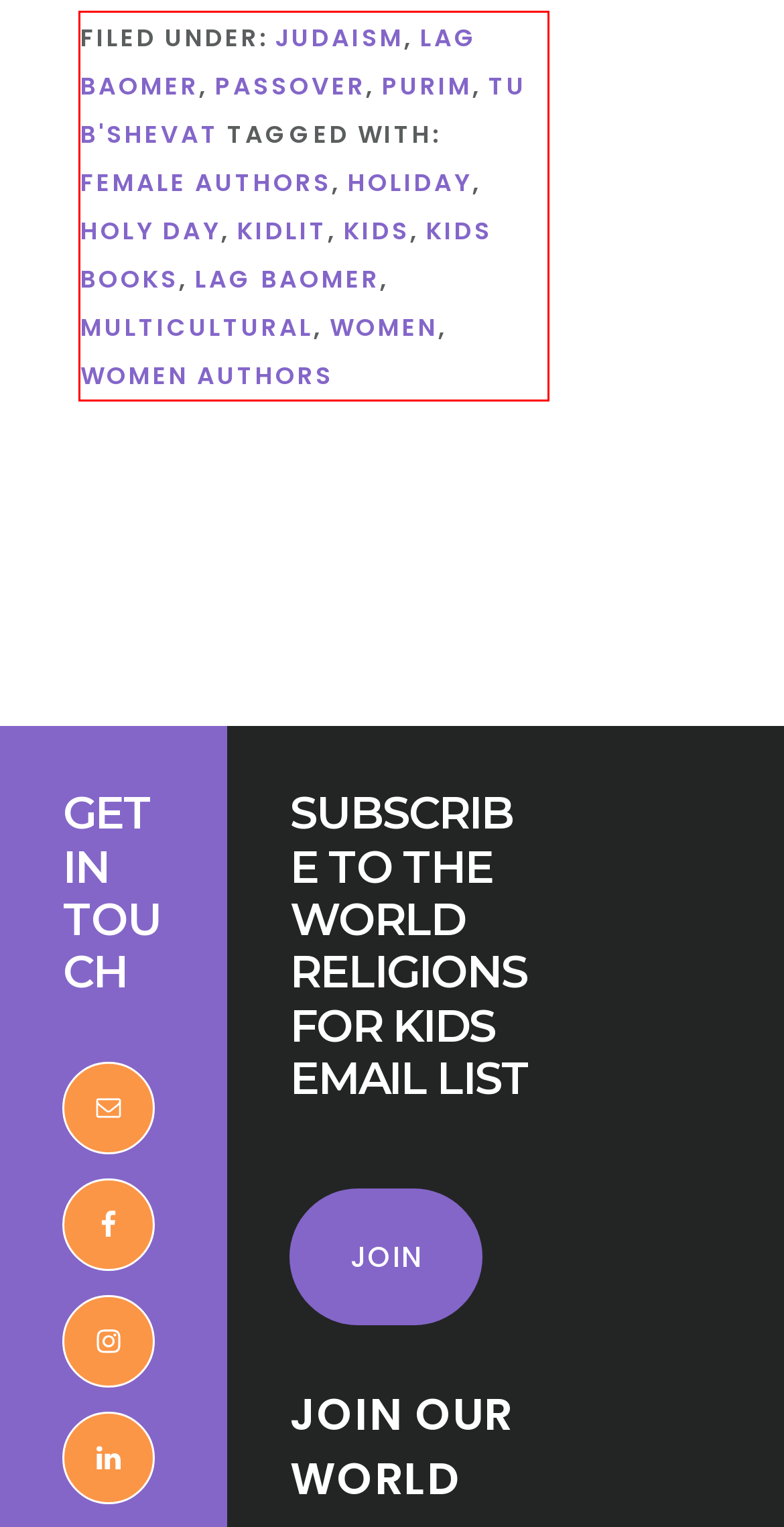From the screenshot of the webpage, locate the red bounding box and extract the text contained within that area.

FILED UNDER: JUDAISM, LAG BAOMER, PASSOVER, PURIM, TU B'SHEVAT TAGGED WITH: FEMALE AUTHORS, HOLIDAY, HOLY DAY, KIDLIT, KIDS, KIDS BOOKS, LAG BAOMER, MULTICULTURAL, WOMEN, WOMEN AUTHORS